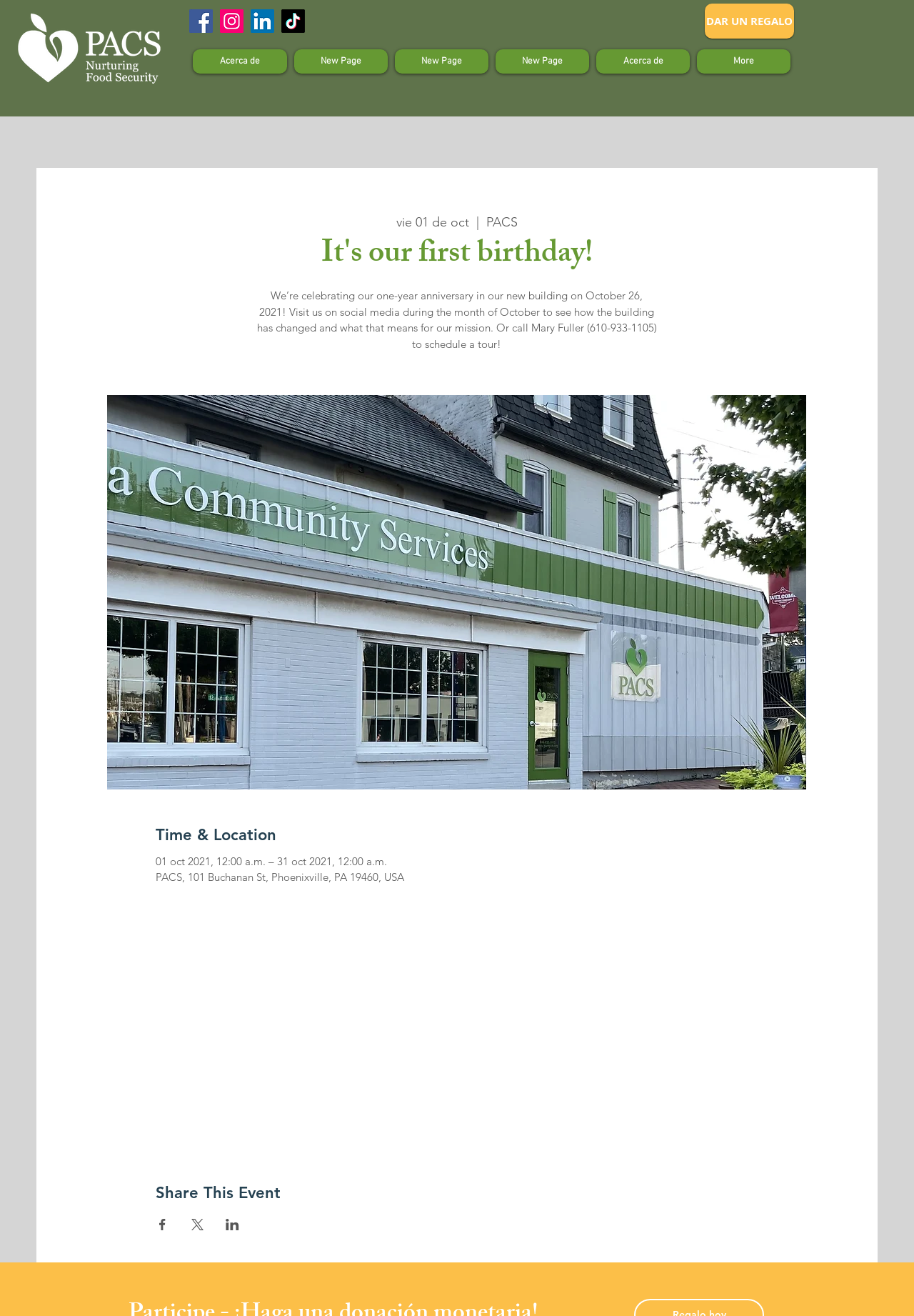Give a concise answer using only one word or phrase for this question:
How many social media links are there?

4